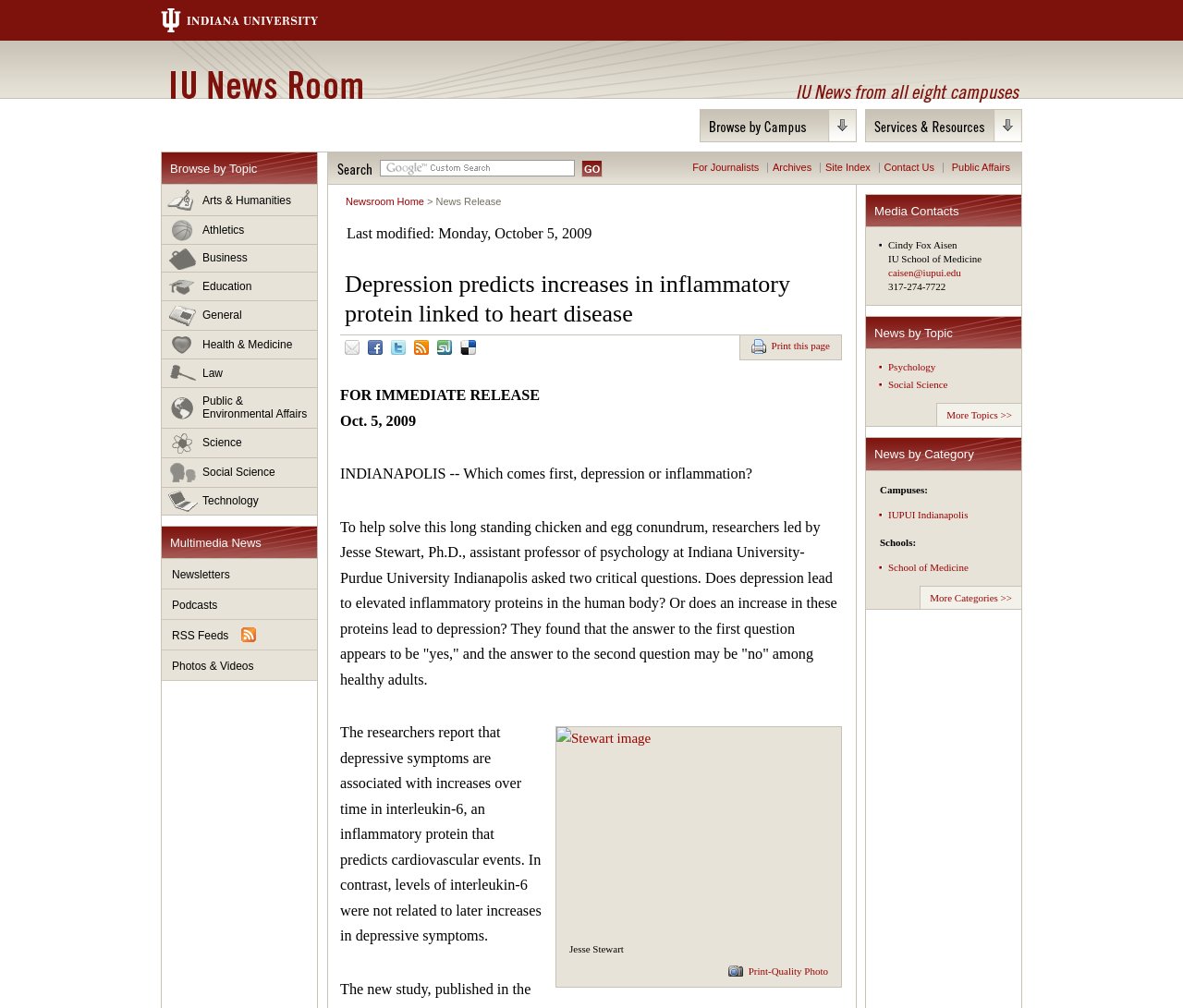Please identify the bounding box coordinates of the element I should click to complete this instruction: 'Read news about psychology'. The coordinates should be given as four float numbers between 0 and 1, like this: [left, top, right, bottom].

[0.751, 0.359, 0.791, 0.37]